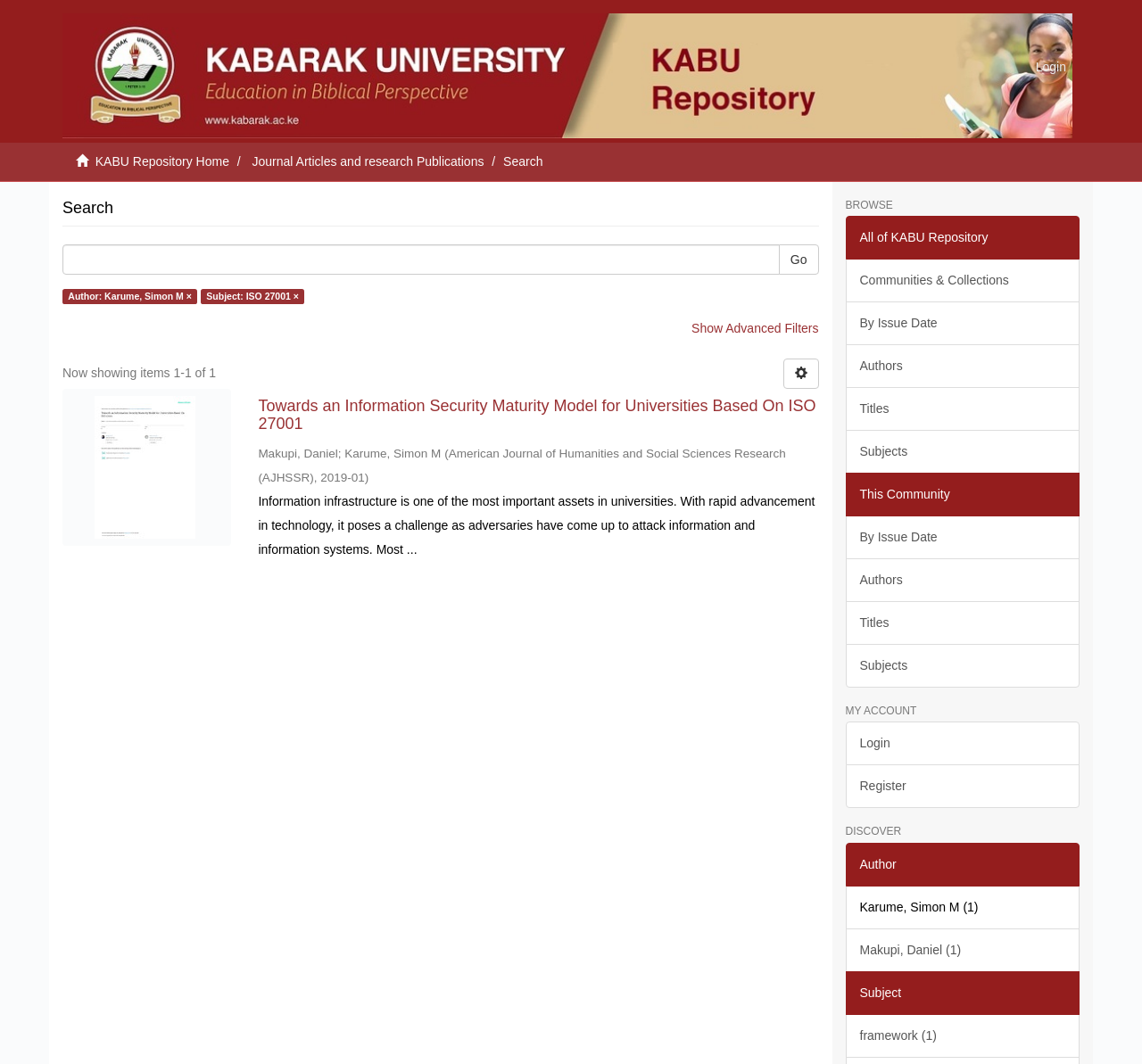Provide the bounding box coordinates for the UI element that is described by this text: "Journal Articles and research Publications". The coordinates should be in the form of four float numbers between 0 and 1: [left, top, right, bottom].

[0.221, 0.145, 0.424, 0.158]